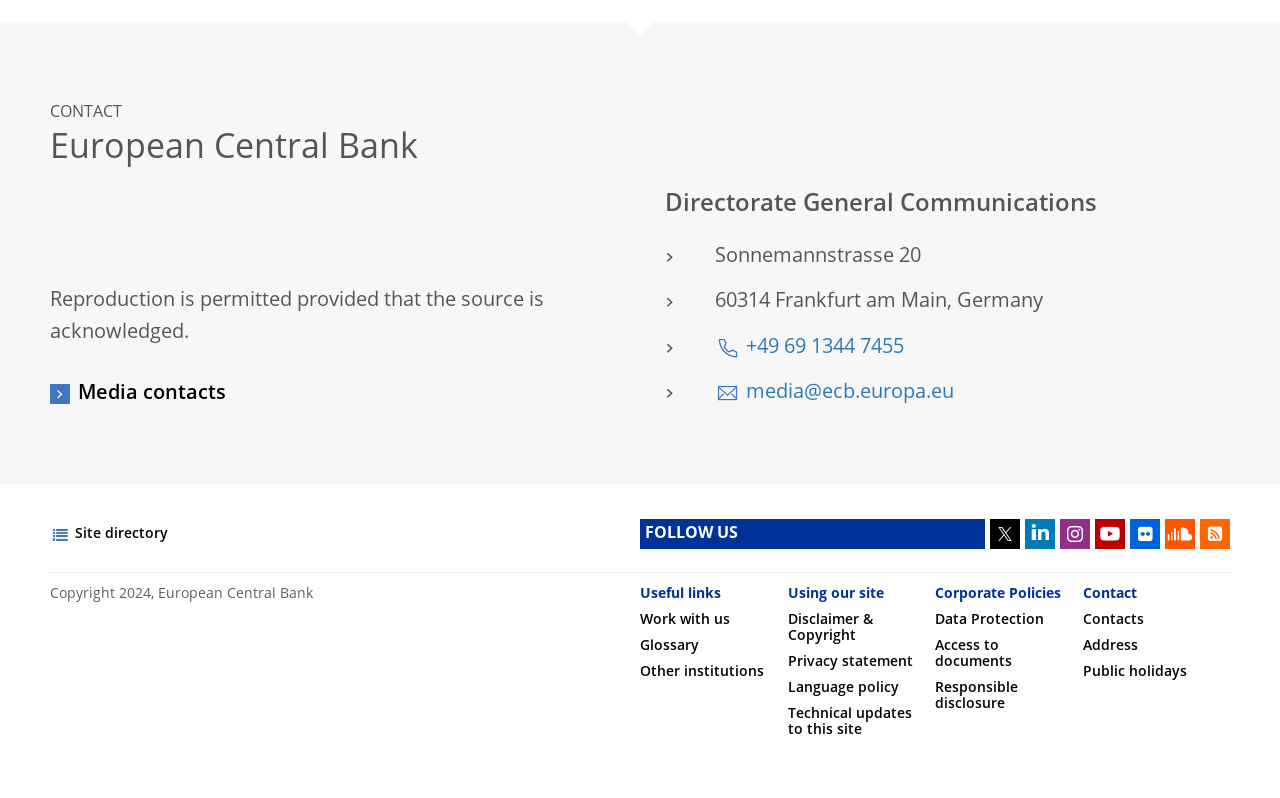Determine the bounding box coordinates for the area you should click to complete the following instruction: "Follow ECB on social media".

[0.773, 0.651, 0.797, 0.689]